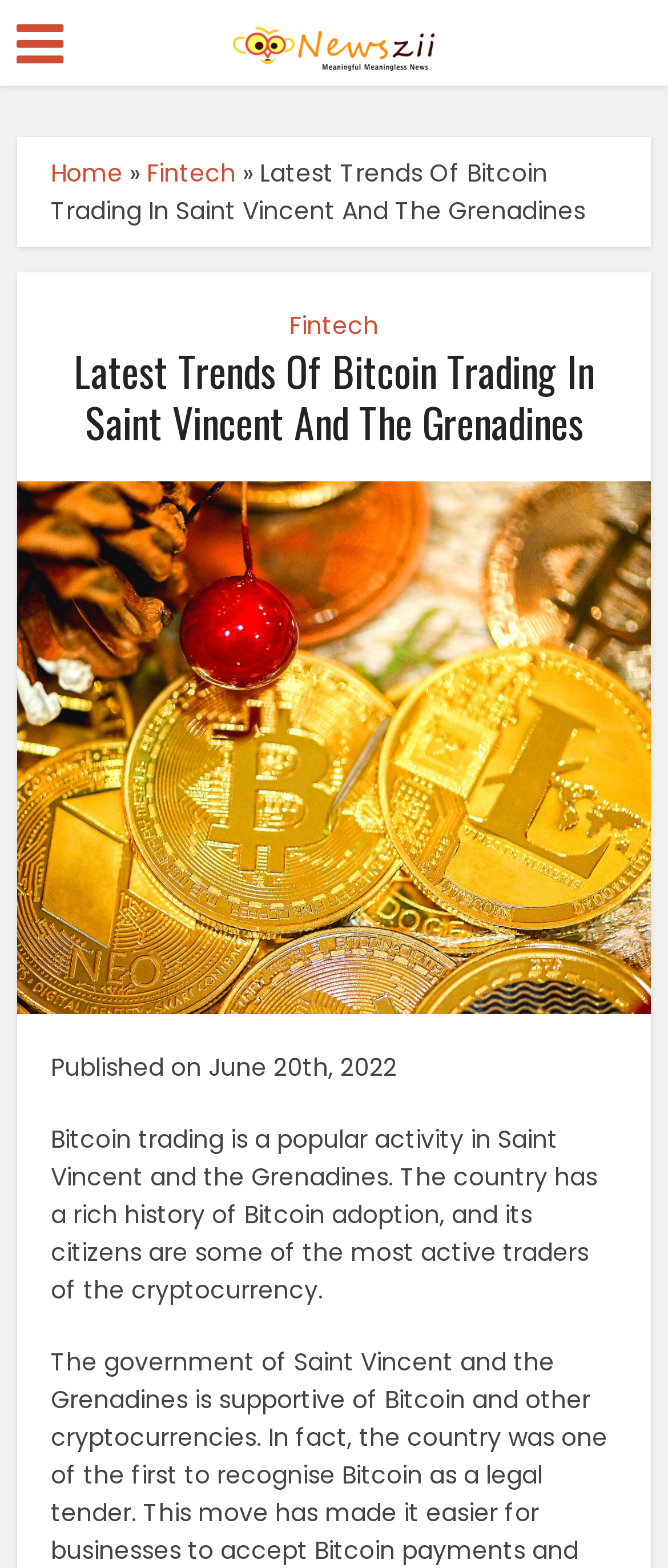Provide the bounding box coordinates for the UI element described in this sentence: "Fintech". The coordinates should be four float values between 0 and 1, i.e., [left, top, right, bottom].

[0.22, 0.099, 0.353, 0.121]